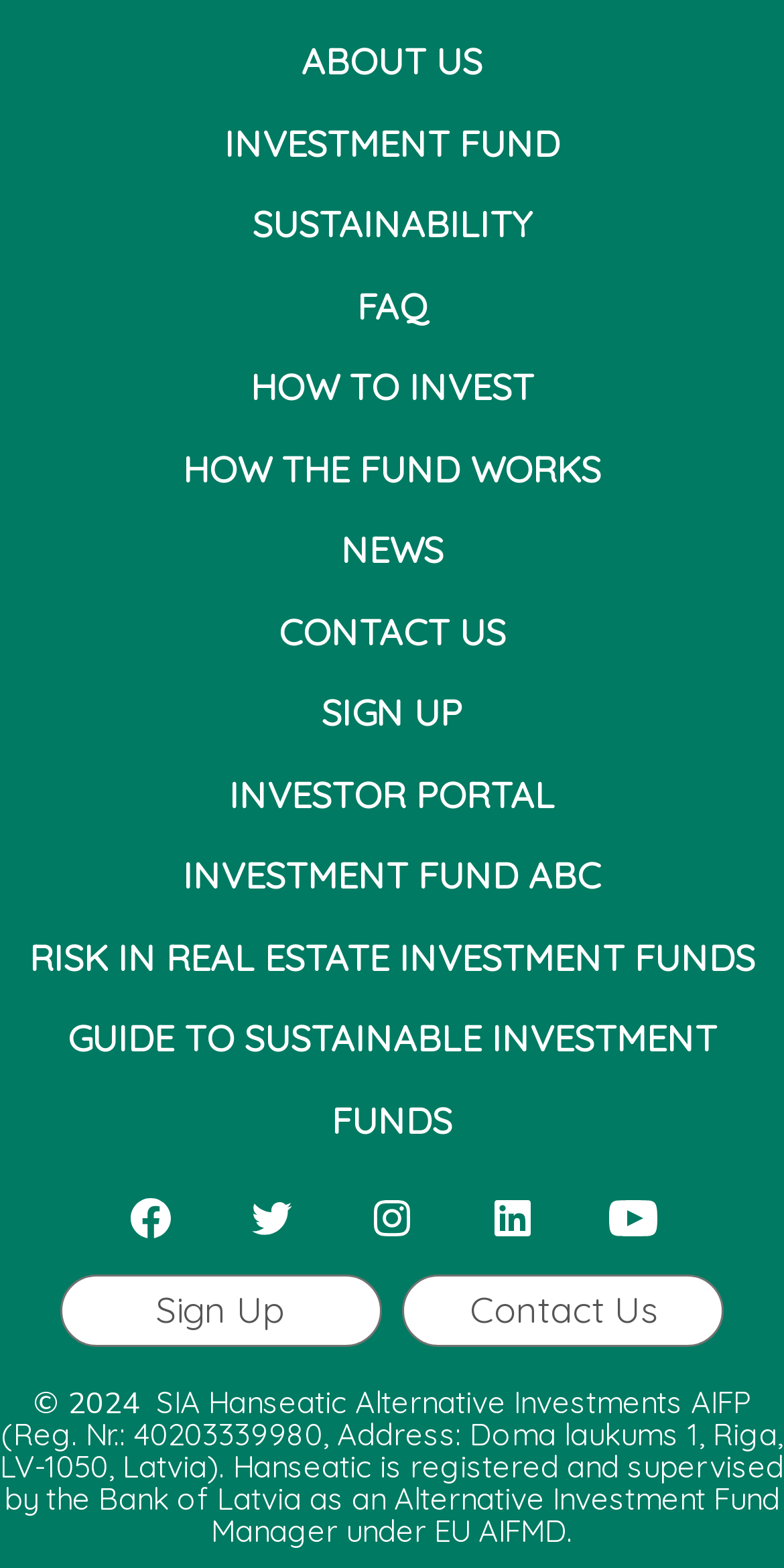What is the address of SIA Hanseatic Alternative Investments AIFP? Based on the image, give a response in one word or a short phrase.

Doma laukums 1, Riga, LV-1050, Latvia